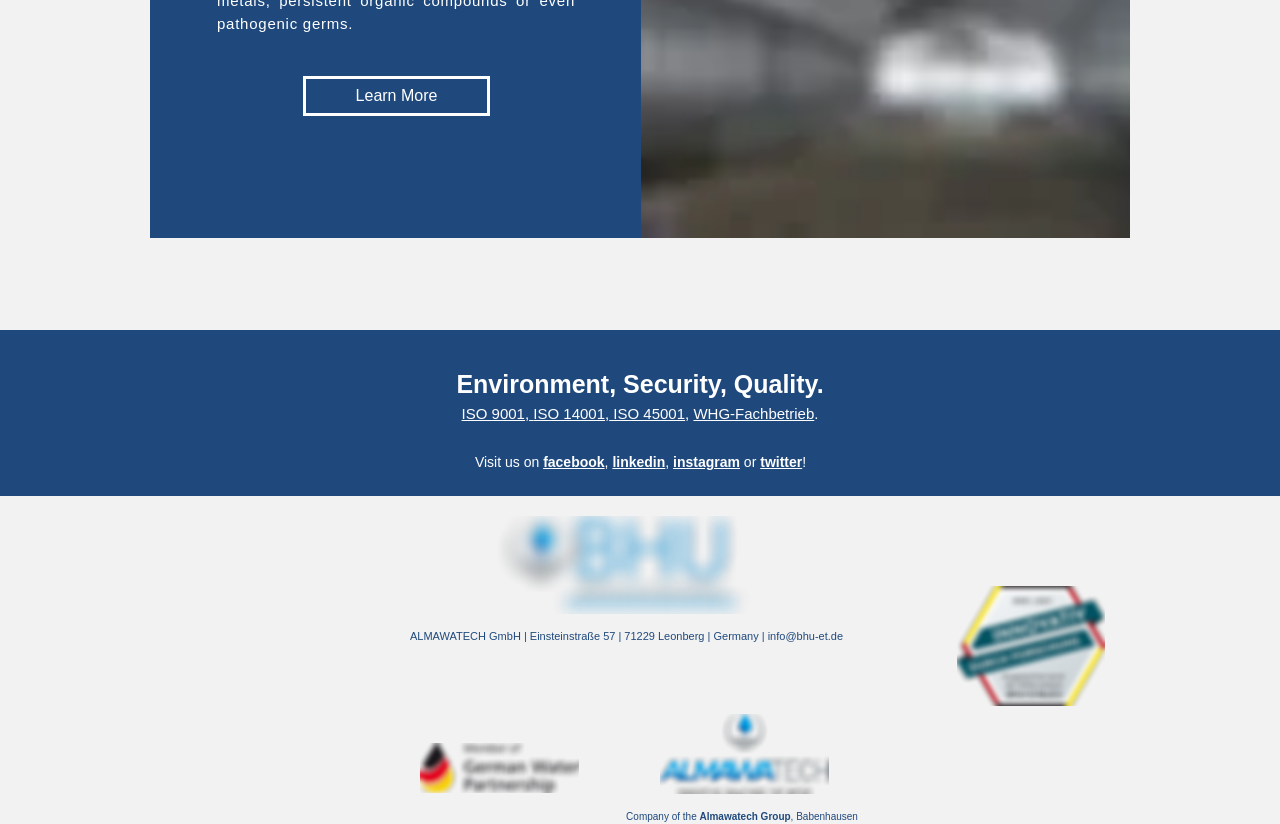Please determine the bounding box coordinates of the section I need to click to accomplish this instruction: "Send an email to info@bhu-et.de".

[0.6, 0.764, 0.659, 0.779]